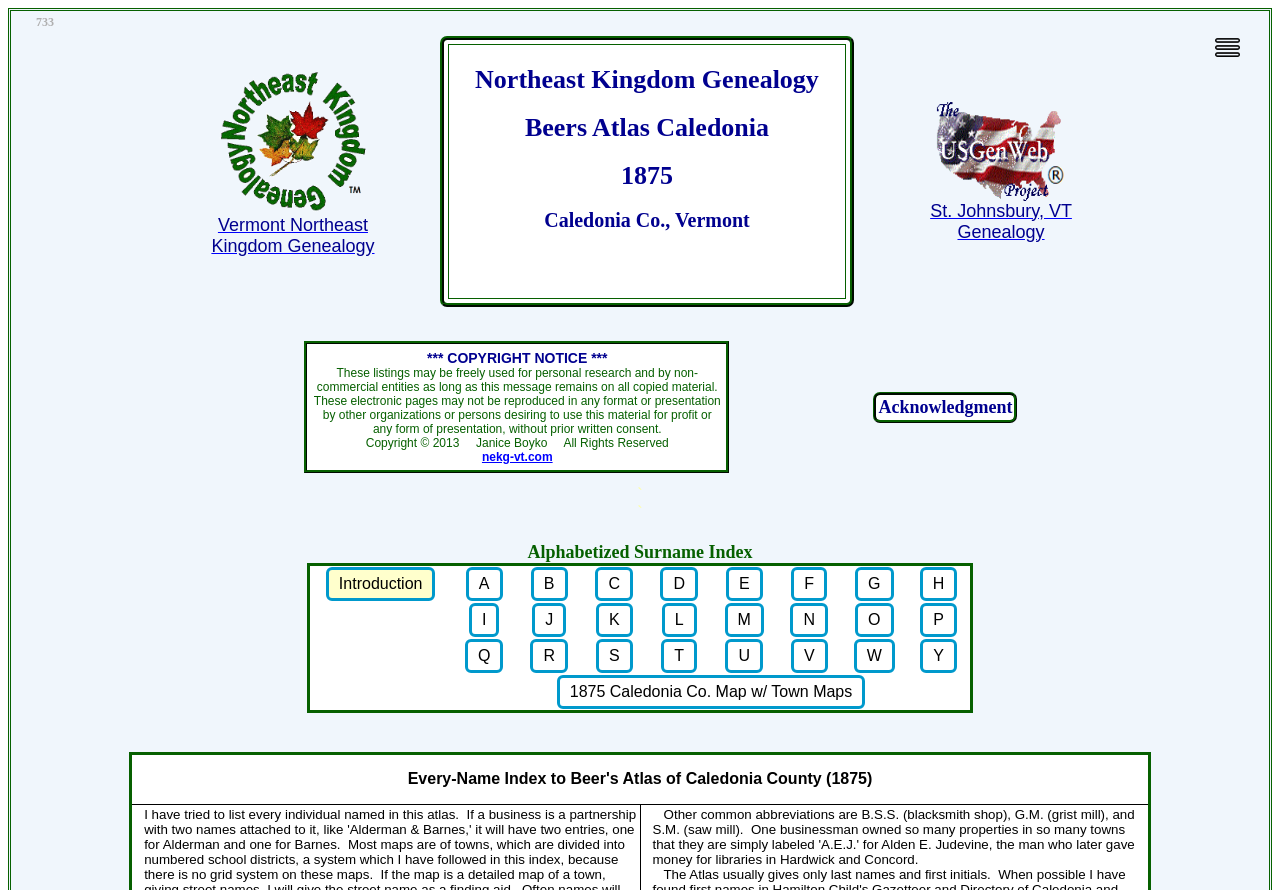What is the year of the Beers Atlas Caledonia?
Please provide a detailed and comprehensive answer to the question.

I found the answer by looking at the layout table cell that contains the text 'Northeast Kingdom Genealogy Beers Atlas Caledonia 1875 Caledonia Co., Vermont'. This cell is part of a table that appears to be describing the Beers Atlas Caledonia, and the year '1875' is explicitly mentioned.